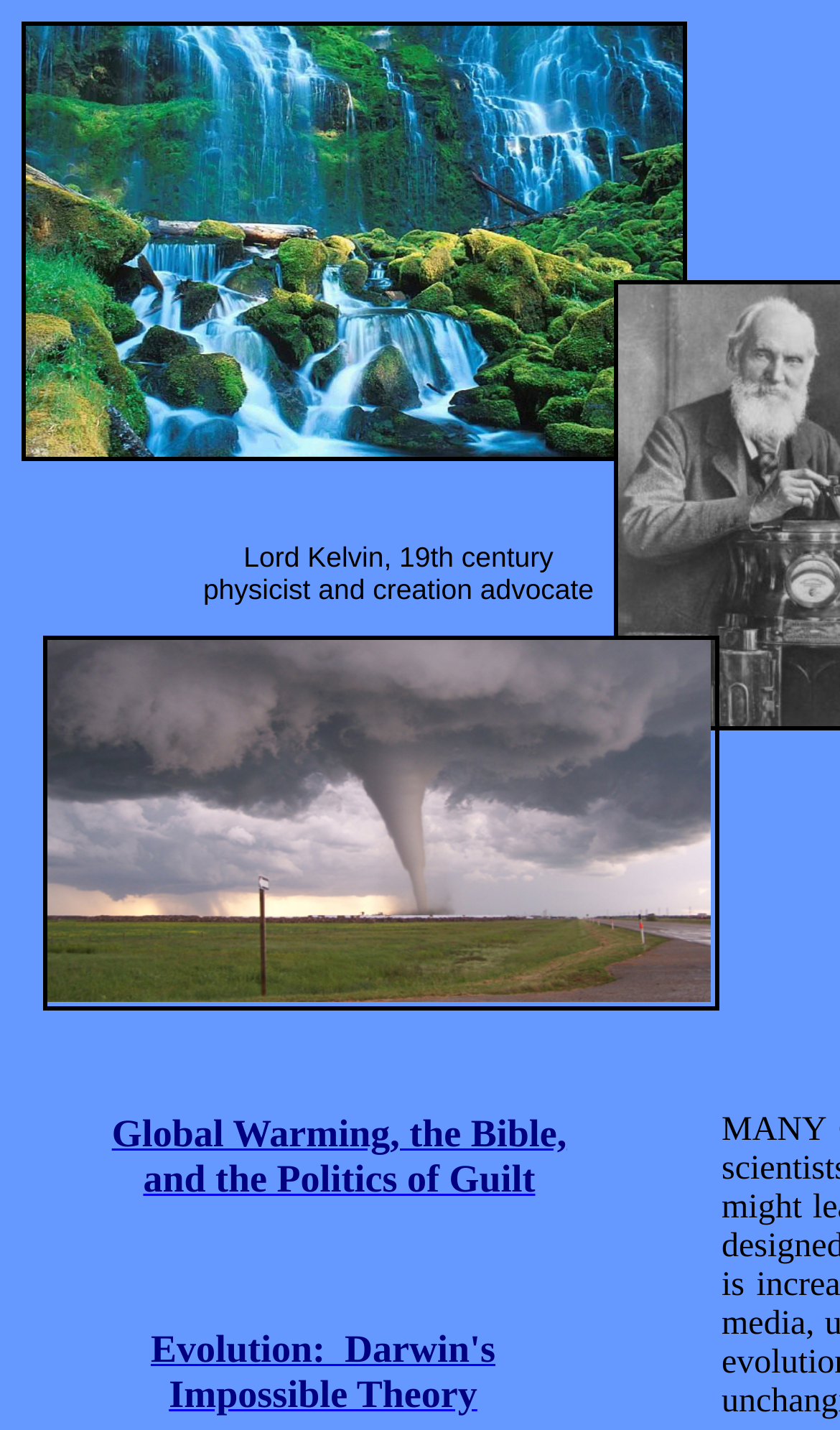Offer a detailed explanation of the webpage layout and contents.

The webpage is titled "Science and Creation" and appears to be a collection of resources or articles related to the intersection of science and creationism. 

At the top of the page, there are a few empty spaces, indicated by non-breaking spaces (\xa0). Below these, there are two prominent links. The first link, "Evolution: Darwin's Impossible Theory", is located near the top-right corner of the page. The second link, "Global Warming, the Bible, and the Politics of Guilt", is positioned slightly above the middle of the page, to the right of center.

To the left of these links, there is a large image that spans almost the entire height of the page. Below this image, there is another image, which is smaller and located near the top-left corner of the page.

Further down the page, there is a paragraph of text that describes Lord Kelvin, a 19th-century physicist and creation advocate. This text is positioned near the middle of the page, slightly to the right of center.